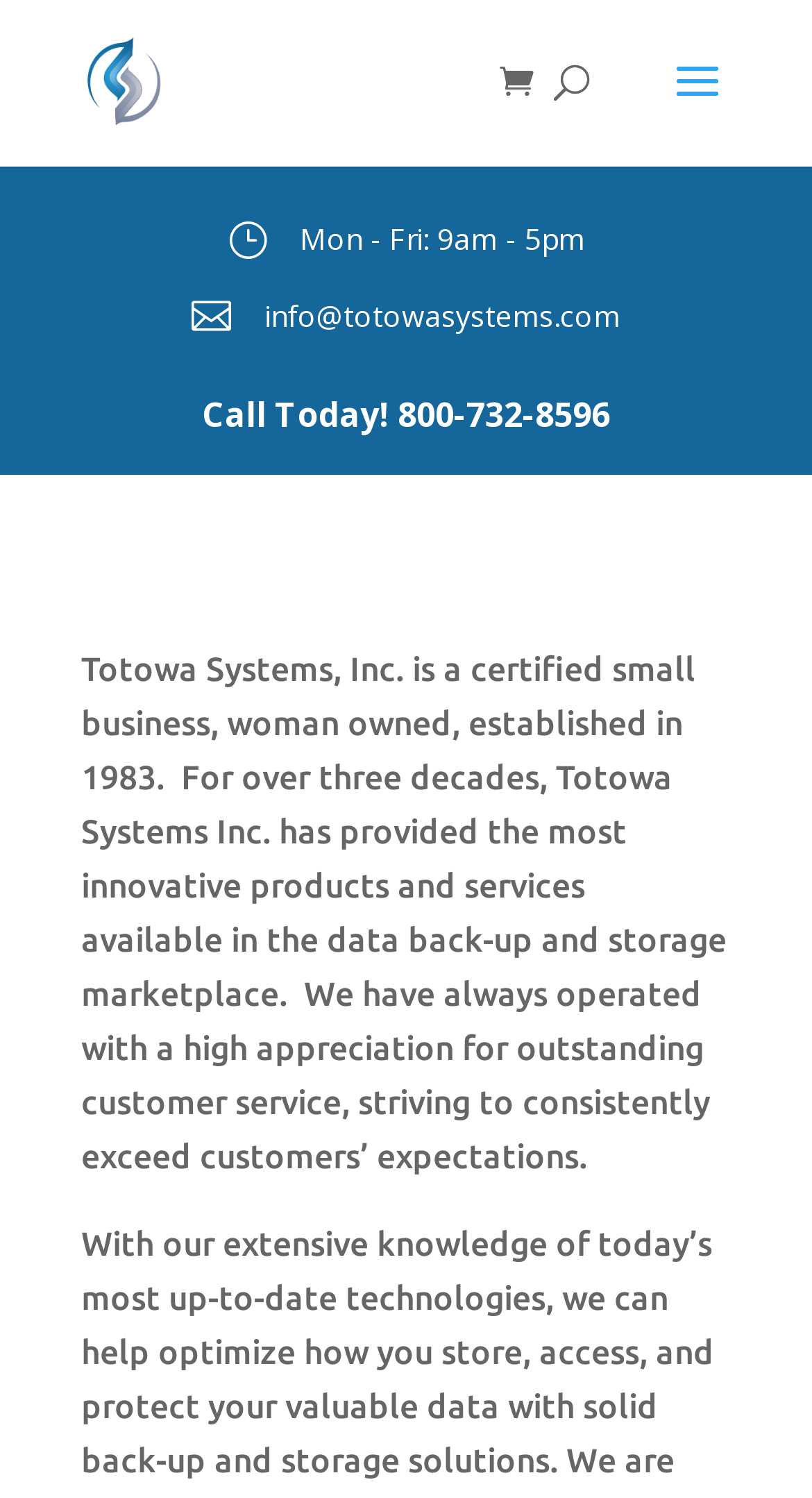What is the company's business type?
Using the visual information, reply with a single word or short phrase.

Small business, woman owned